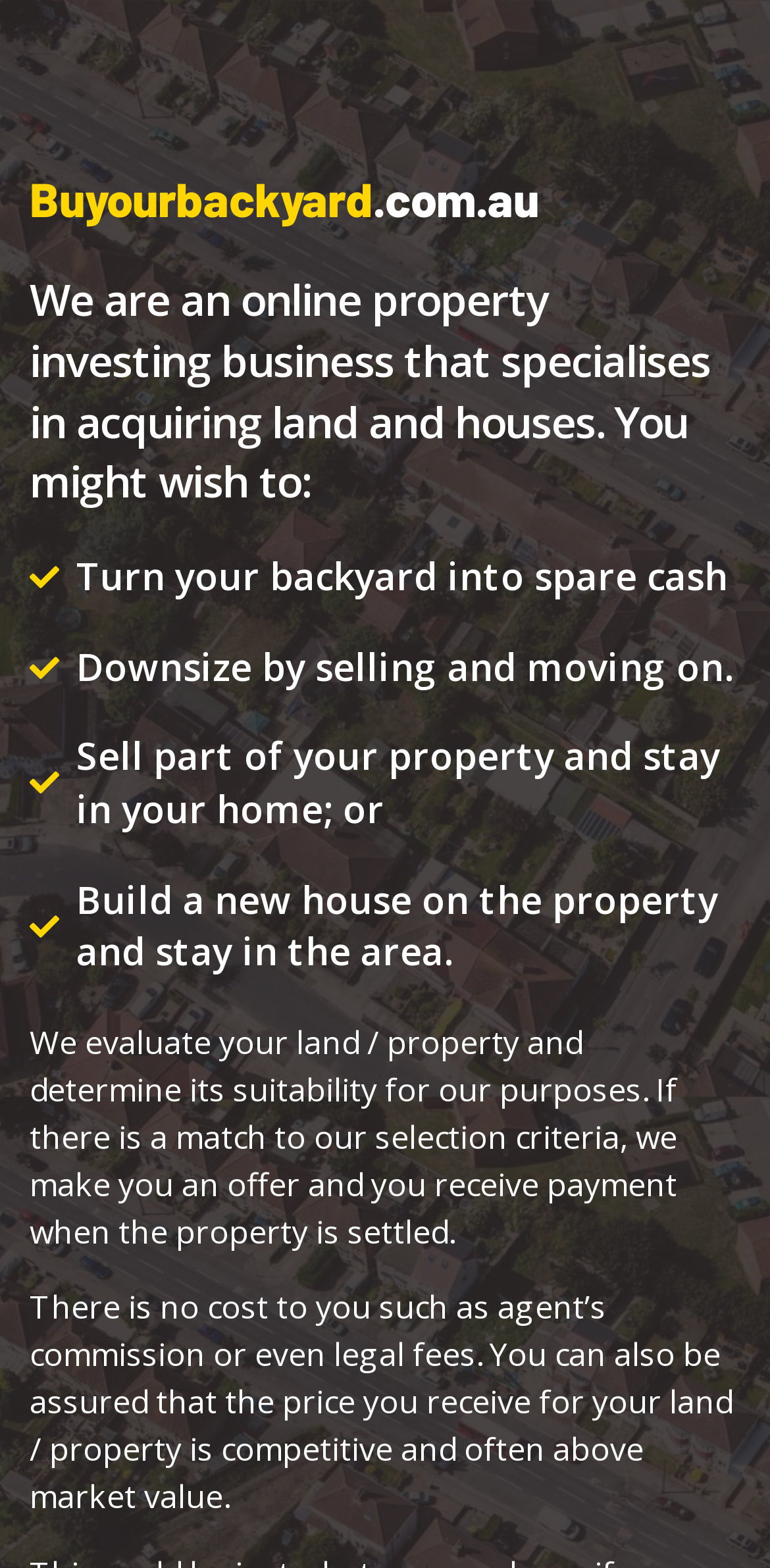What is the purpose of Buyourbackyard.com.au's evaluation?
Answer the question with a thorough and detailed explanation.

The webpage explains that Buyourbackyard.com.au evaluates your land/property to determine its suitability for their purposes, which implies that the evaluation is necessary to decide whether to make an offer or not.